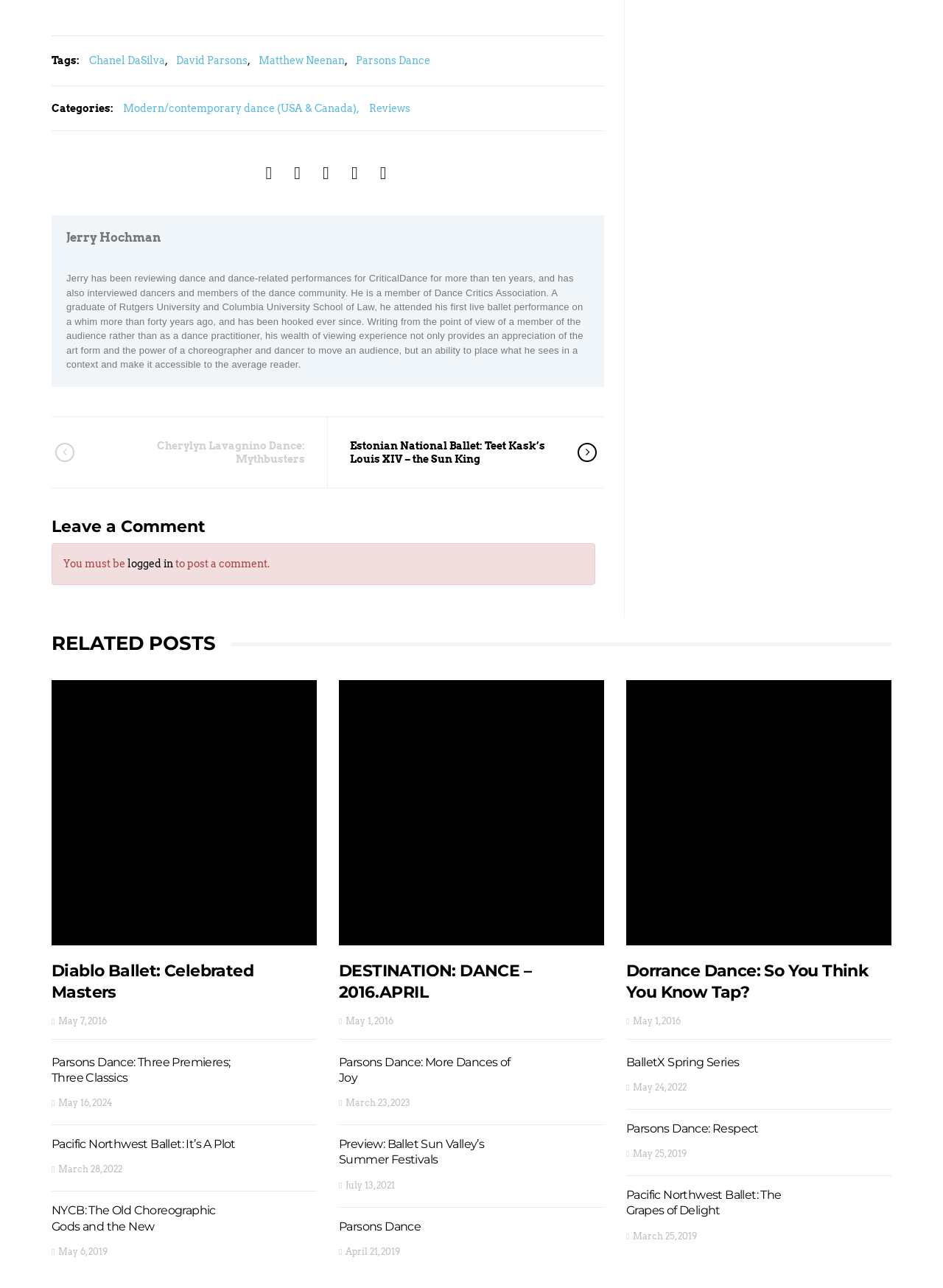Using the given description, provide the bounding box coordinates formatted as (top-left x, top-left y, bottom-right x, bottom-right y), with all values being floating point numbers between 0 and 1. Description: Modern/contemporary dance (USA & Canada),

[0.13, 0.078, 0.381, 0.09]